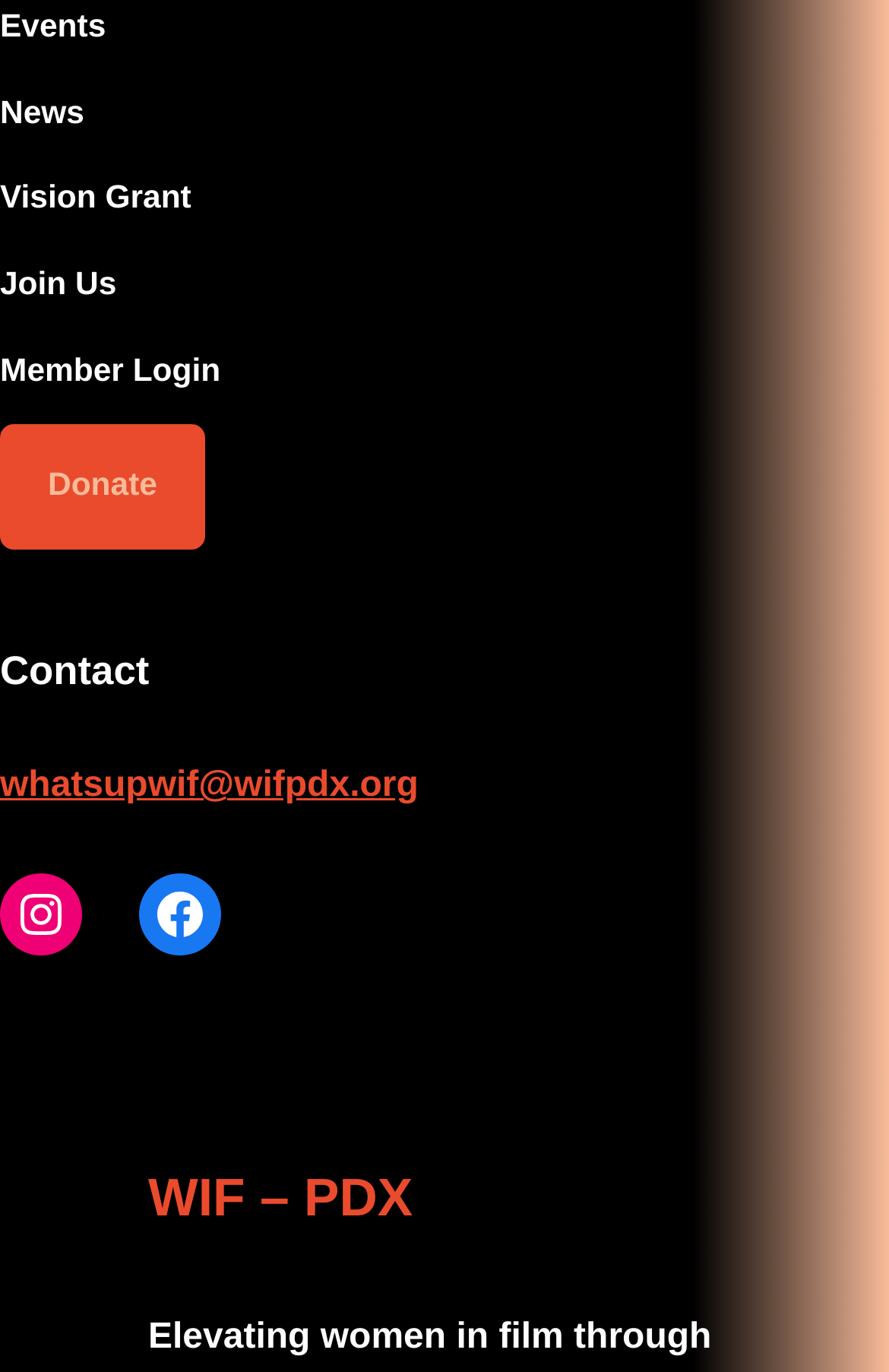Reply to the question with a brief word or phrase: How many social media links are there on the webpage?

2